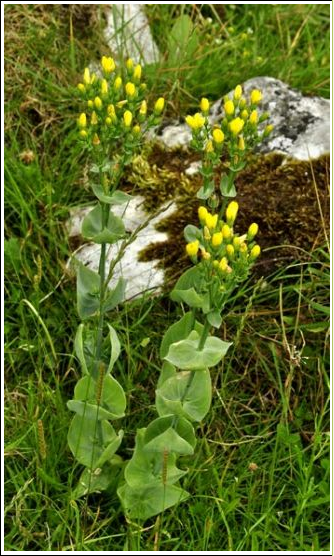Using the information from the screenshot, answer the following question thoroughly:
How many petals do the yellow flowers typically have?

According to the caption, the yellow flowers typically bloom in sunshine from June to October, and each flower features six to eight petals.